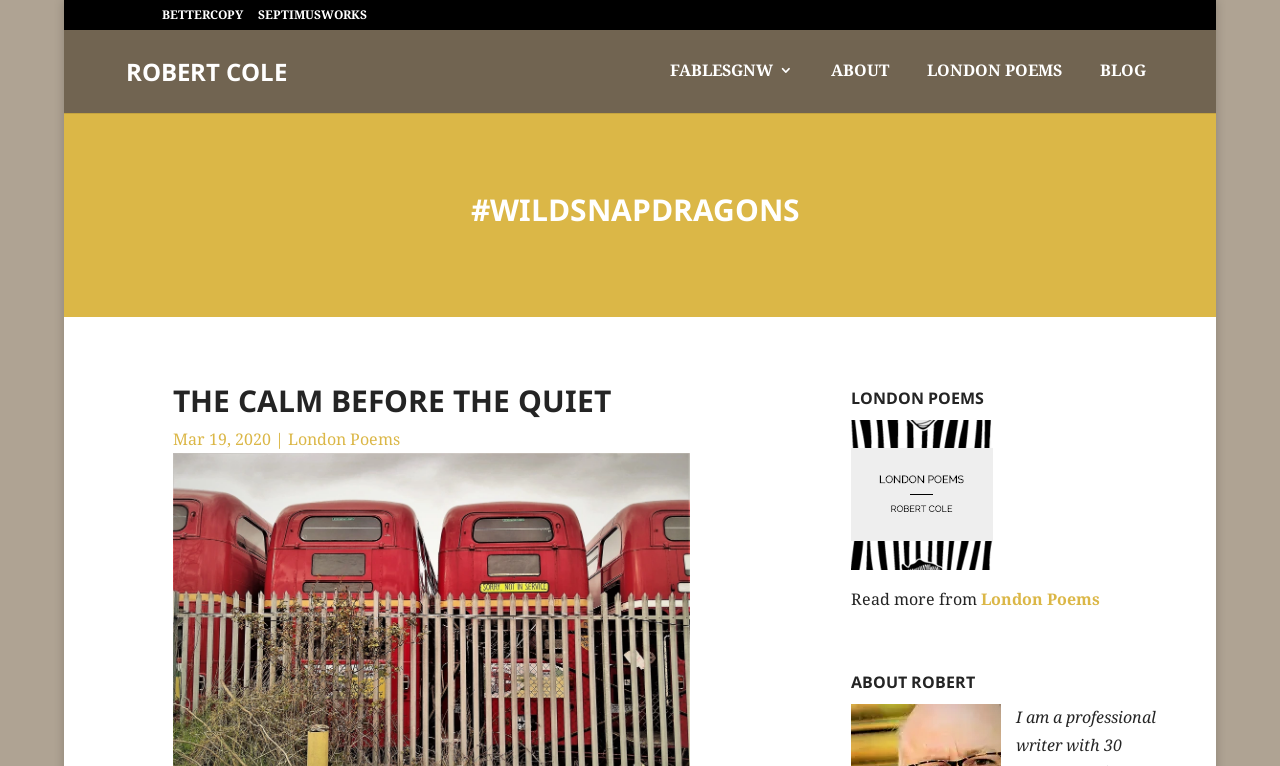What is the title of the section below the first blog post?
Look at the screenshot and give a one-word or phrase answer.

LONDON POEMS